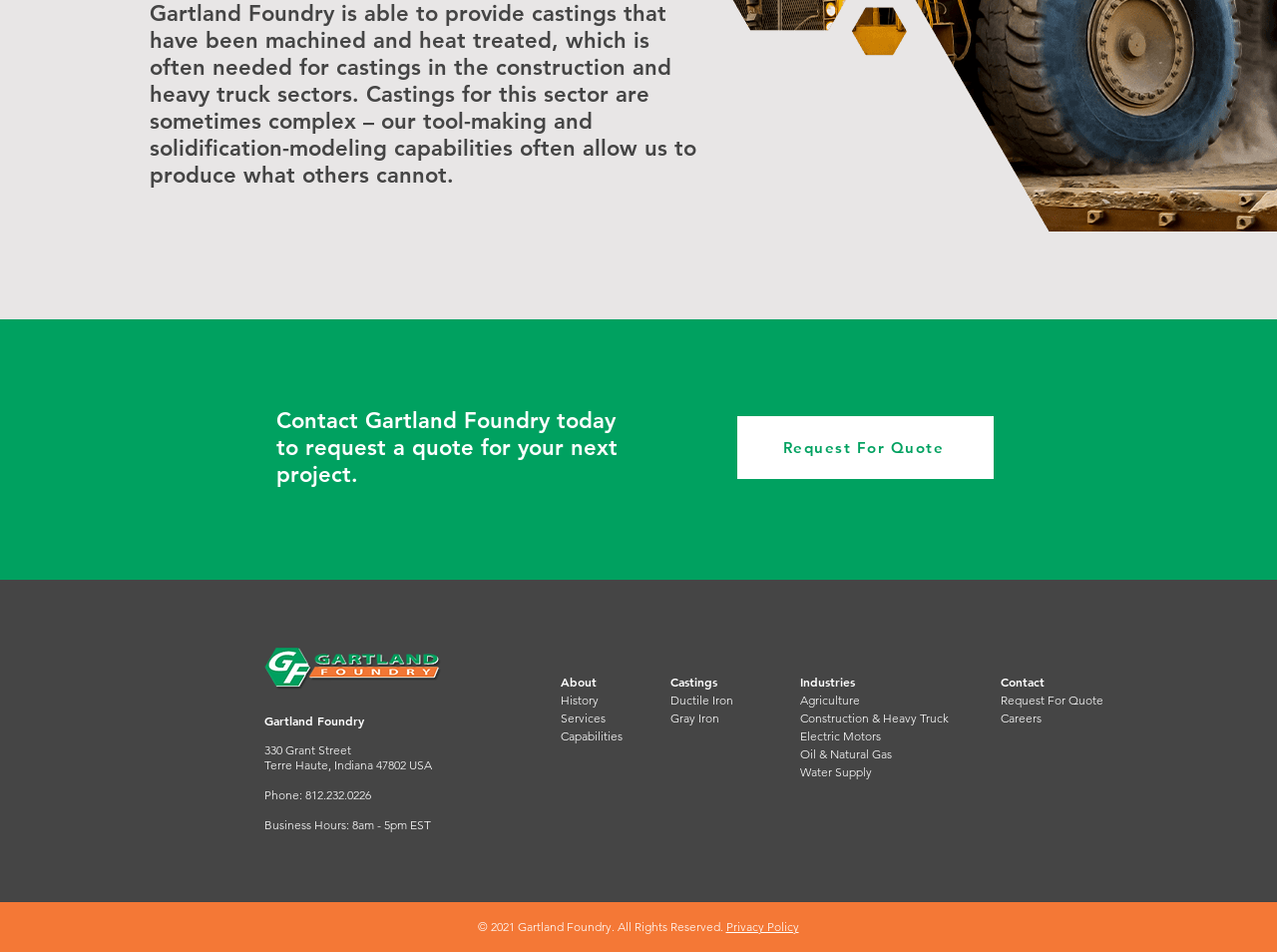Based on the element description Services, identify the bounding box of the UI element in the given webpage screenshot. The coordinates should be in the format (top-left x, top-left y, bottom-right x, bottom-right y) and must be between 0 and 1.

[0.439, 0.746, 0.474, 0.762]